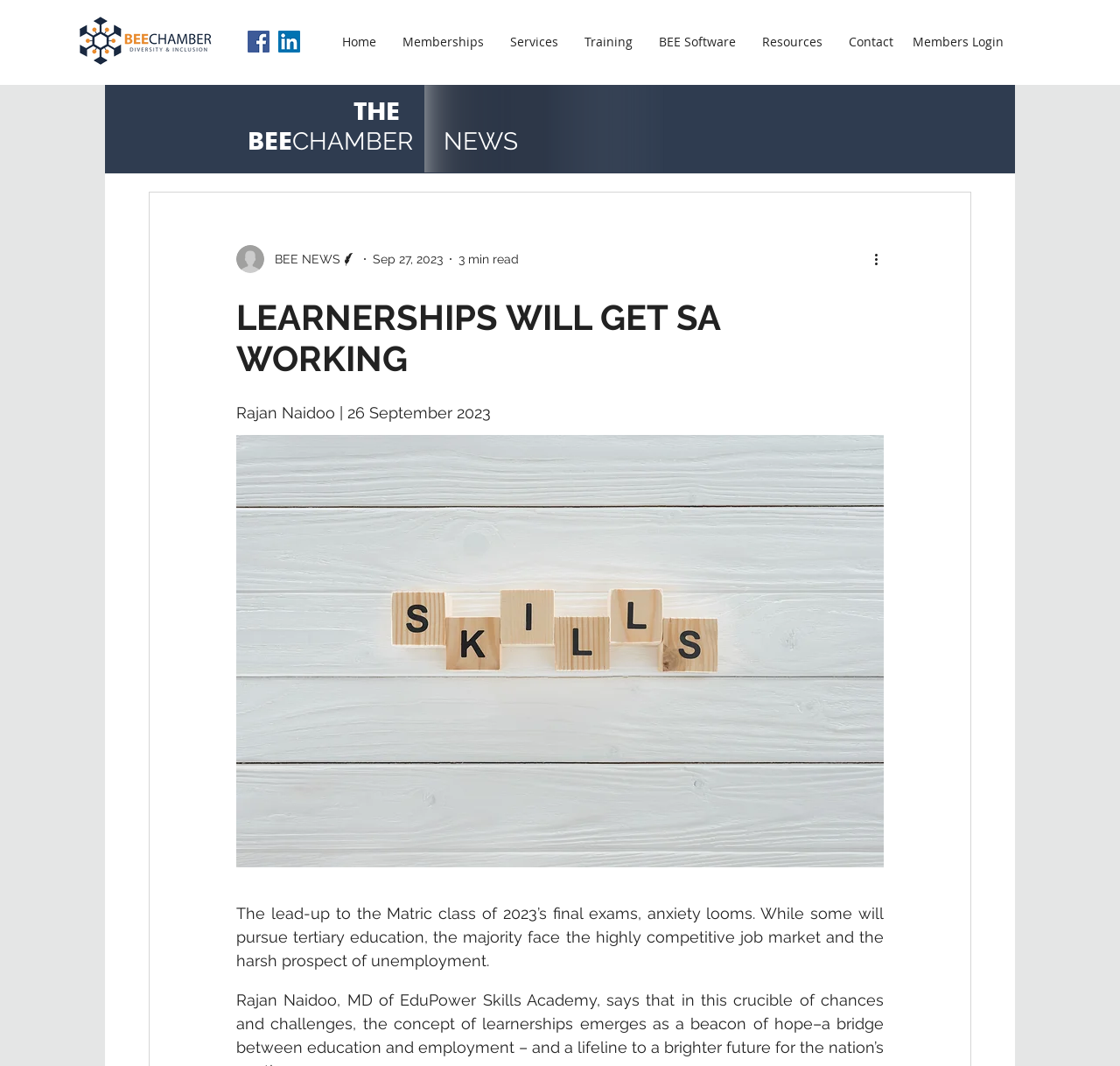Construct a comprehensive caption that outlines the webpage's structure and content.

The webpage appears to be a news article page with a focus on education and employment. At the top of the page, there is a large image taking up the full width, followed by a social media bar with links to Facebook and LinkedIn. Below the social media bar, there is a navigation menu with links to various sections of the website, including Home, Memberships, Services, Training, BEE Software, Resources, and Contact.

To the right of the navigation menu, there is a link to "Members Login". Above this link, there is a logo with the text "THE BEE CHAMBER" and an image. Below the logo, there is a heading that reads "NEWS" and a subheading that reads "LEARNERSHIPS WILL GET SA WORKING".

The main article content is below the heading, with a writer's picture and information, including the writer's name, date of publication, and estimated reading time. The article's title is "LEARNERSHIPS WILL GET SA WORKING" and is followed by a brief summary of the article, which discusses the anxiety faced by the Matric class of 2023 as they approach their final exams and the competitive job market.

There are several buttons and links throughout the page, including a "More actions" button and a link to the writer's profile. The page also has several images, including the writer's picture, the logo, and other graphics. Overall, the page is well-organized and easy to navigate, with a clear focus on the article's content.